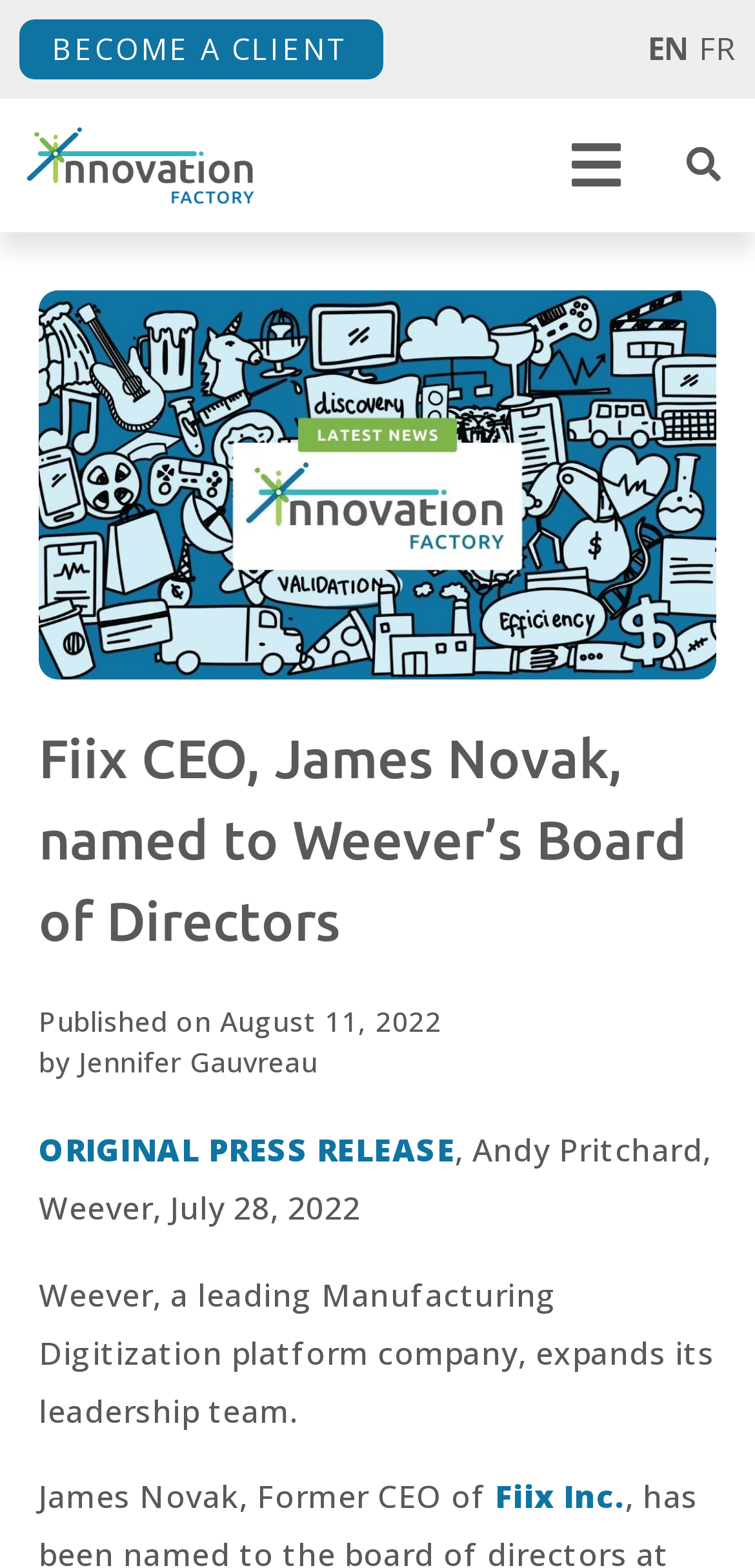Can you give a comprehensive explanation to the question given the content of the image?
What is the date of the press release?

I found the date of the press release by reading the text below the main heading, which mentions 'July 28, 2022' as the date of the press release.